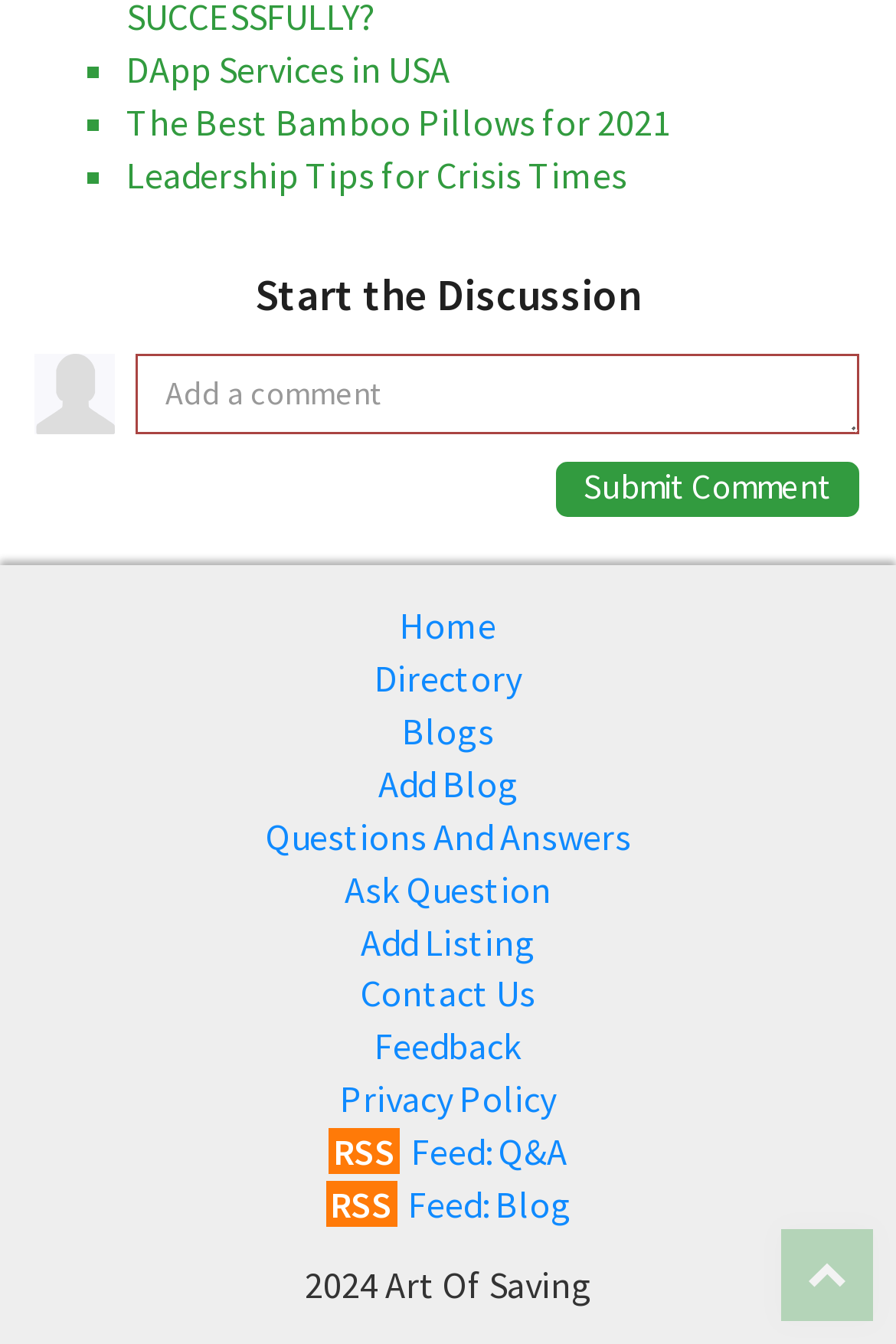Give a concise answer of one word or phrase to the question: 
How many links are in the navigation menu?

9